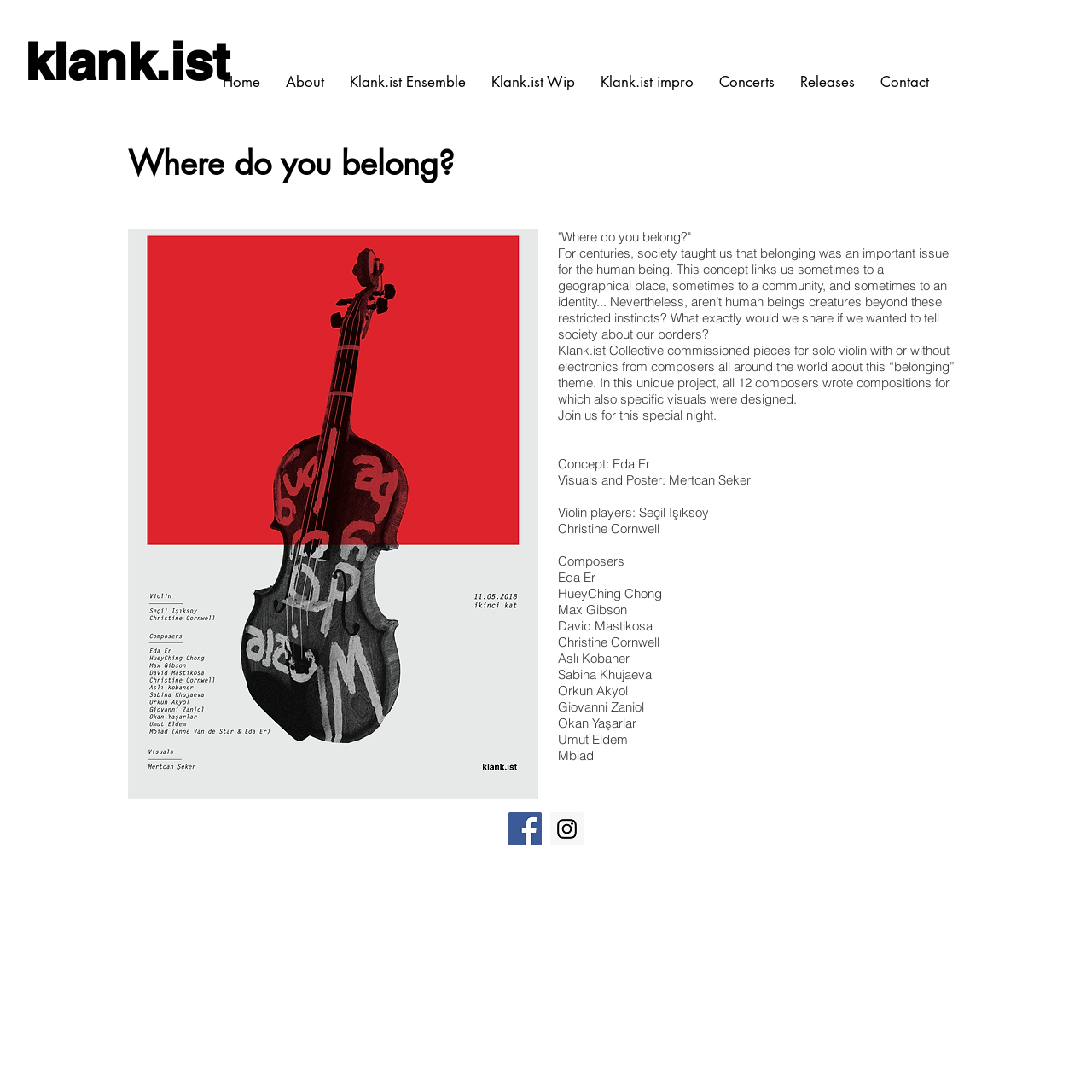What is the role of Seçil Işıksoy?
Based on the screenshot, provide your answer in one word or phrase.

Violin player